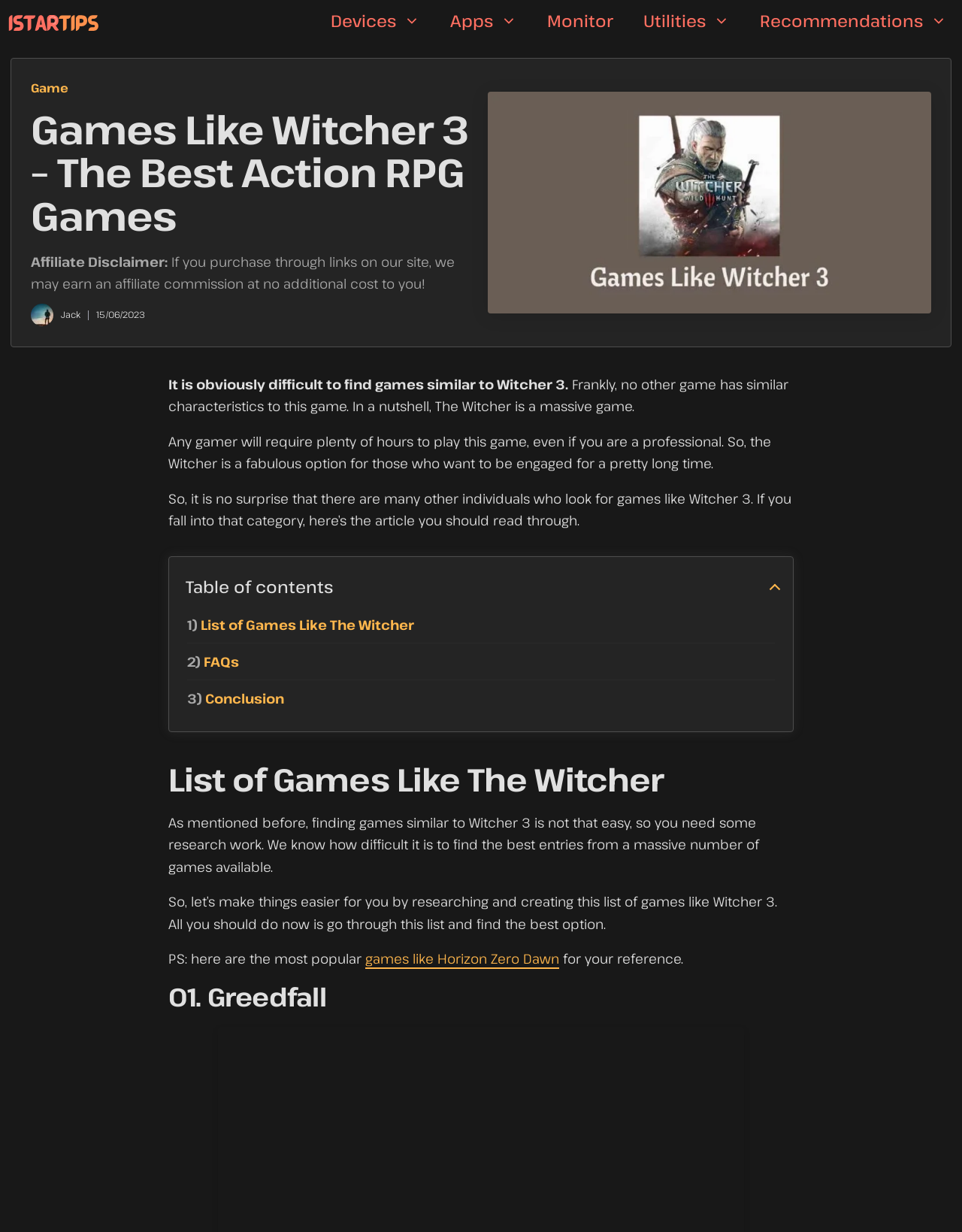From the image, can you give a detailed response to the question below:
What is the purpose of this webpage?

The webpage is designed to help users find games similar to Witcher 3, as stated in the introduction. The author acknowledges that it's difficult to find such games and provides a list of alternatives.